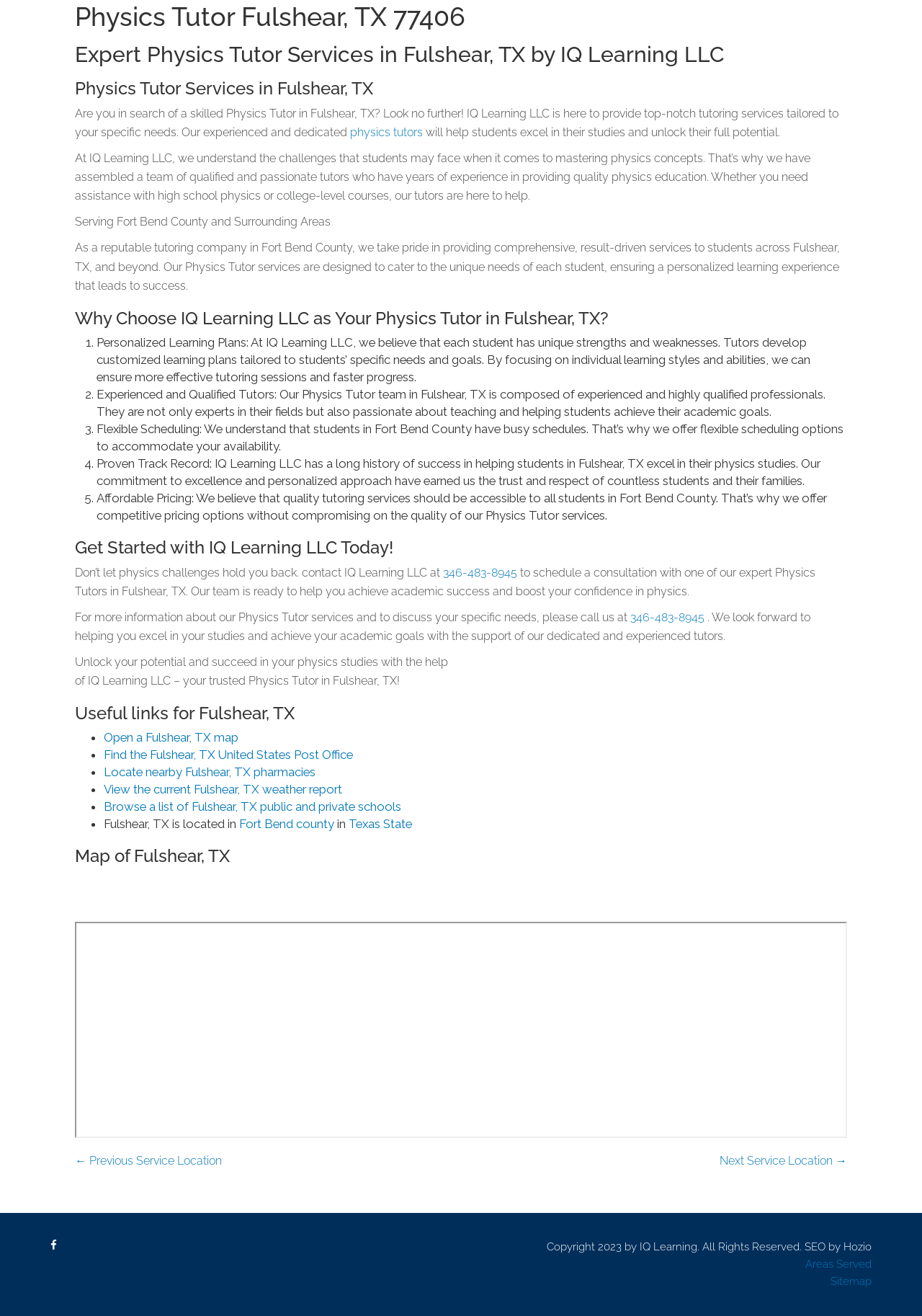What is the benefit of flexible scheduling?
Based on the content of the image, thoroughly explain and answer the question.

The benefit of flexible scheduling can be inferred from the paragraph 'We understand that students in Fort Bend County have busy schedules. That’s why we offer flexible scheduling options to accommodate your availability'.